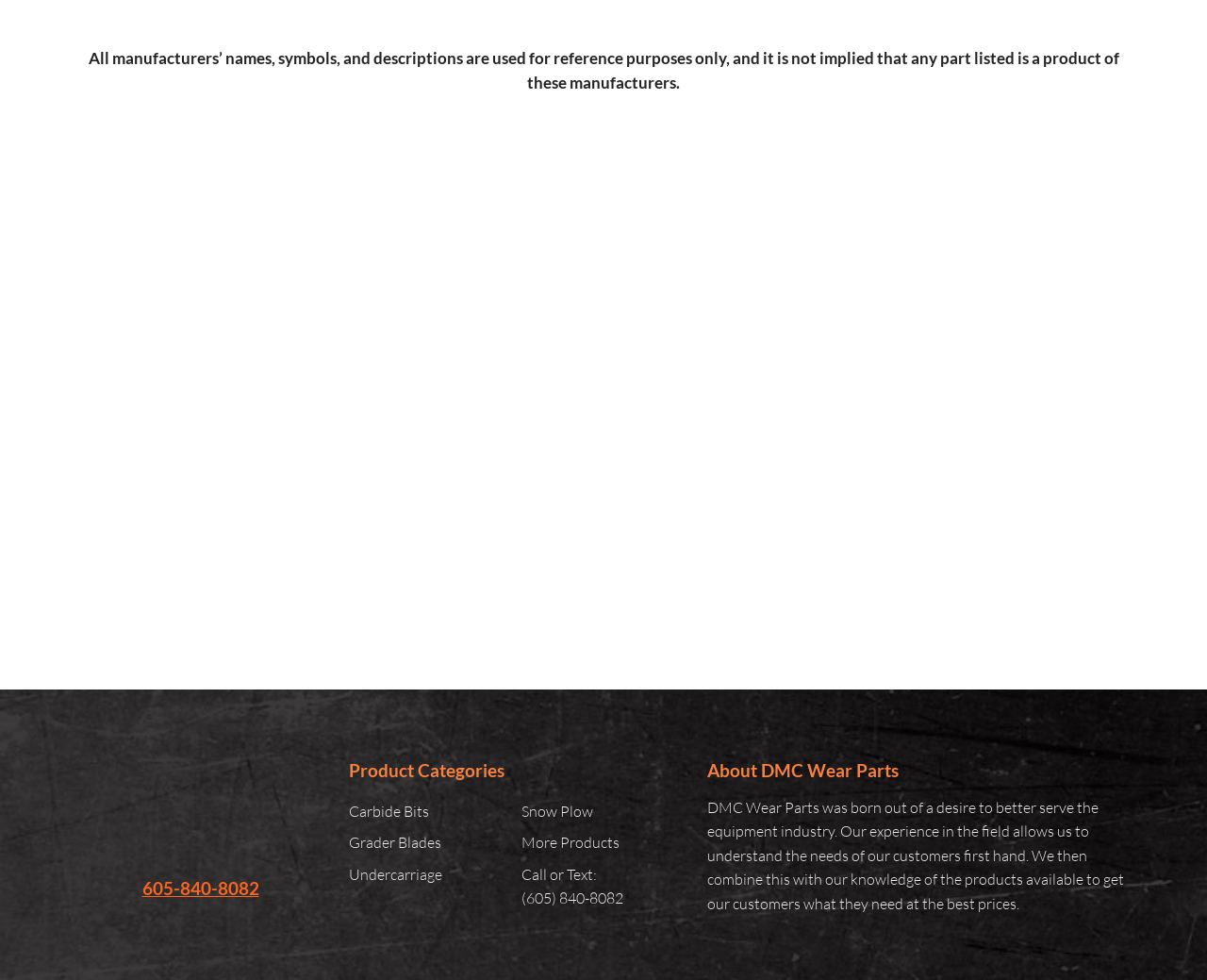Locate the bounding box coordinates of the element I should click to achieve the following instruction: "Call the phone number".

[0.272, 0.599, 0.365, 0.62]